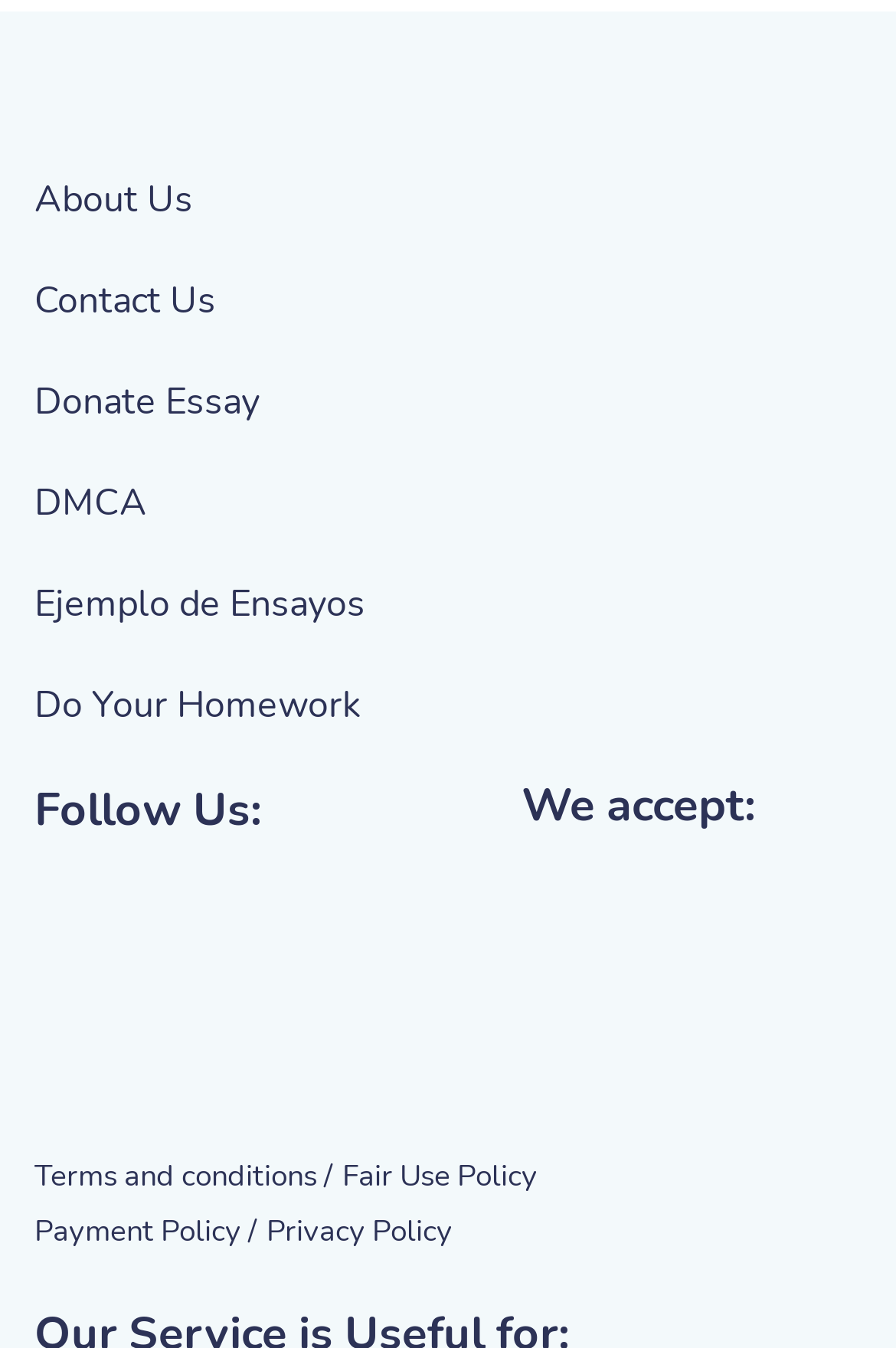Determine the bounding box for the HTML element described here: "About Us". The coordinates should be given as [left, top, right, bottom] with each number being a float between 0 and 1.

[0.038, 0.129, 0.215, 0.167]